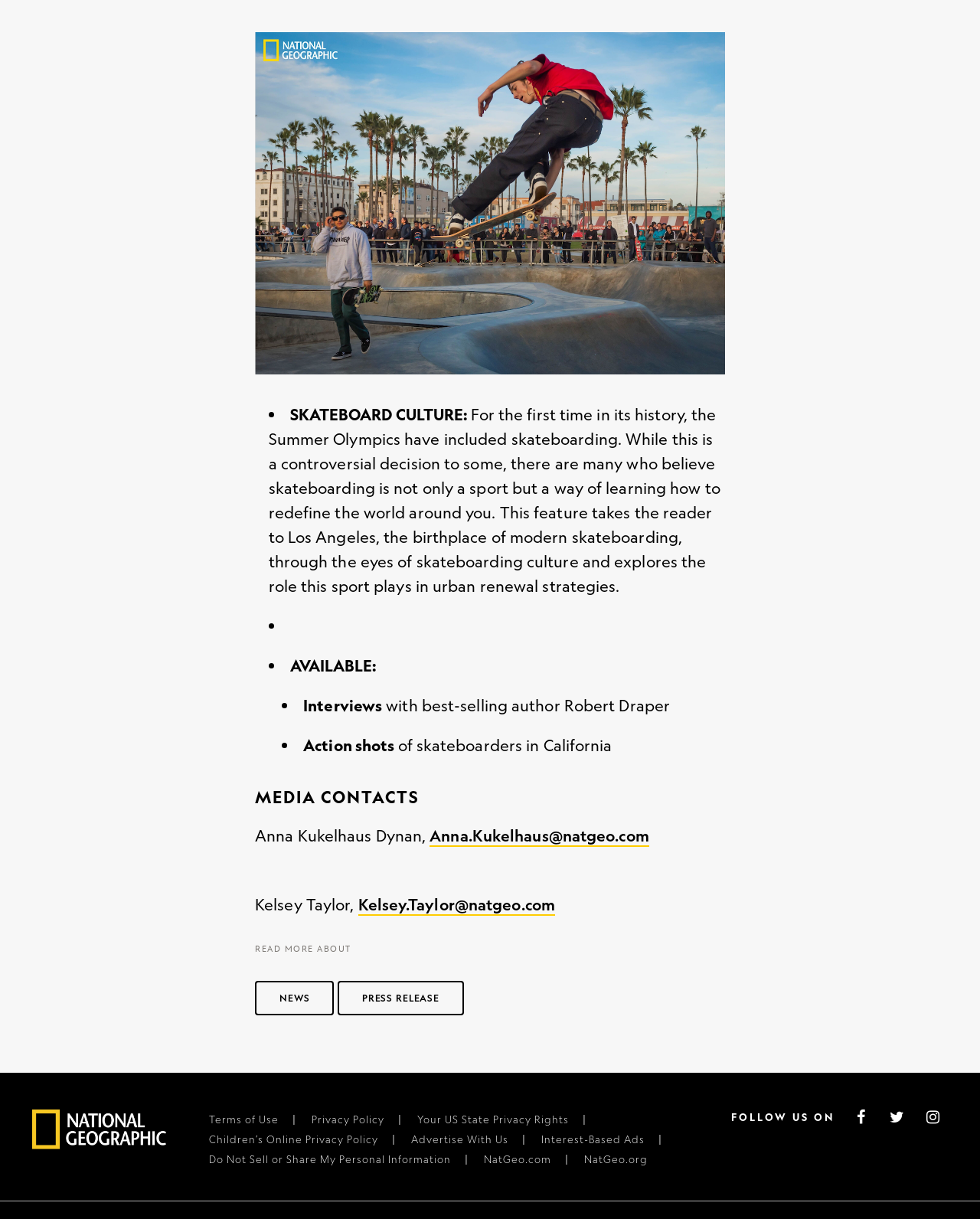Show me the bounding box coordinates of the clickable region to achieve the task as per the instruction: "View press releases".

[0.344, 0.805, 0.473, 0.833]